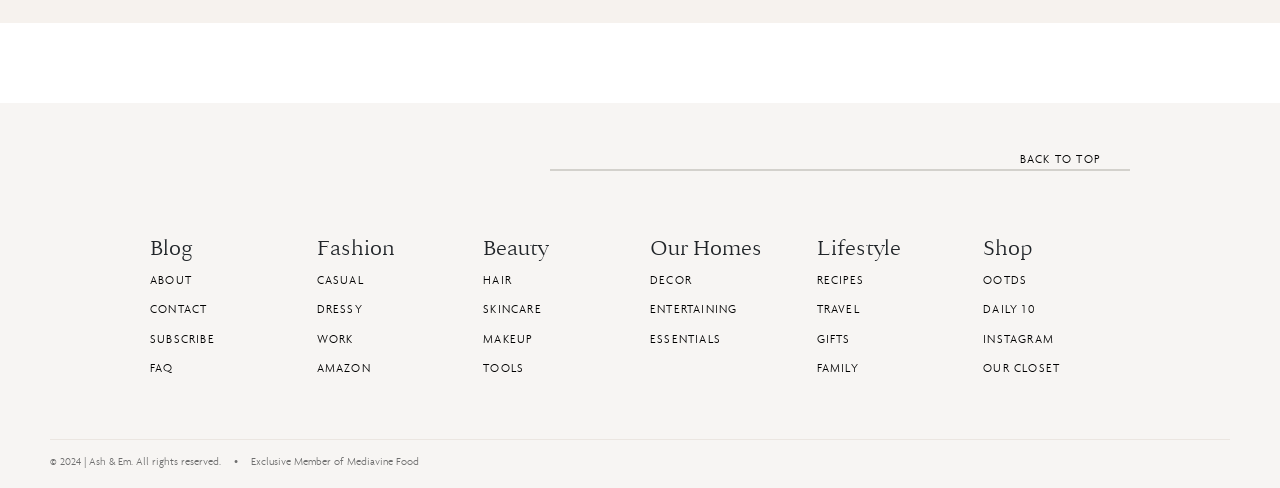What is the purpose of the link 'BACK TO TOP'?
Respond with a short answer, either a single word or a phrase, based on the image.

To go back to the top of the page